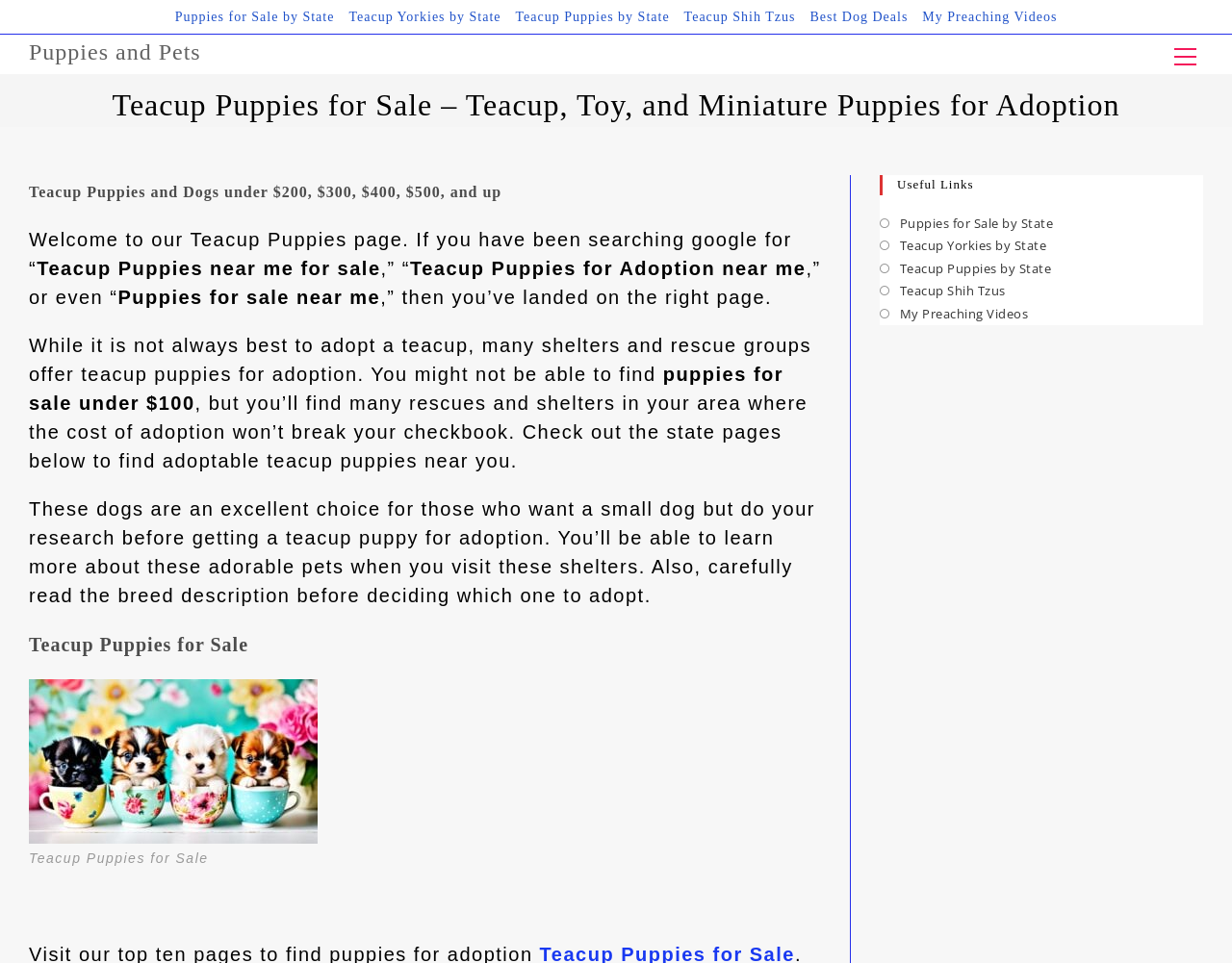Can you specify the bounding box coordinates for the region that should be clicked to fulfill this instruction: "View website Menu".

[0.947, 0.04, 0.977, 0.073]